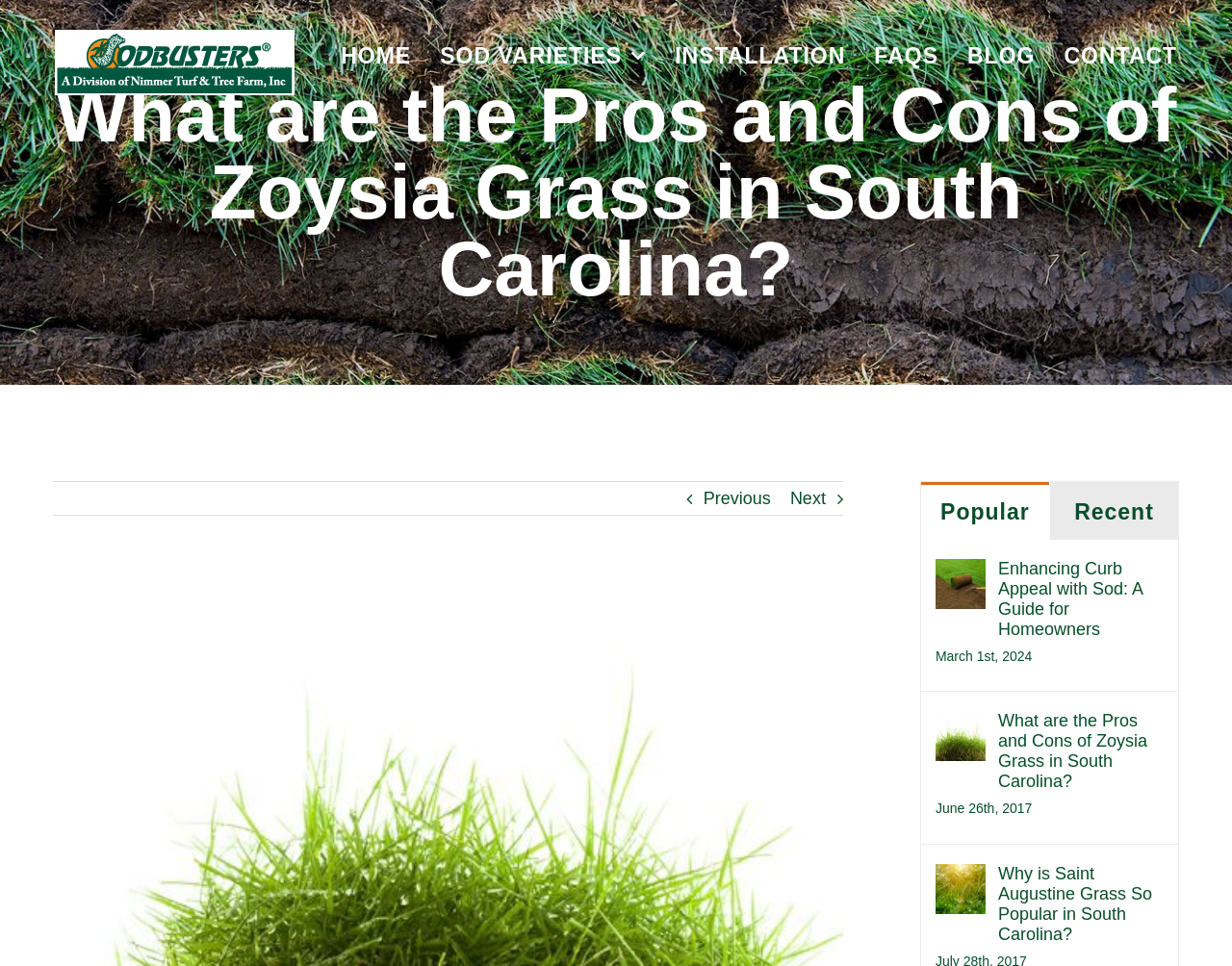Determine the bounding box coordinates of the area to click in order to meet this instruction: "Zoom in".

None